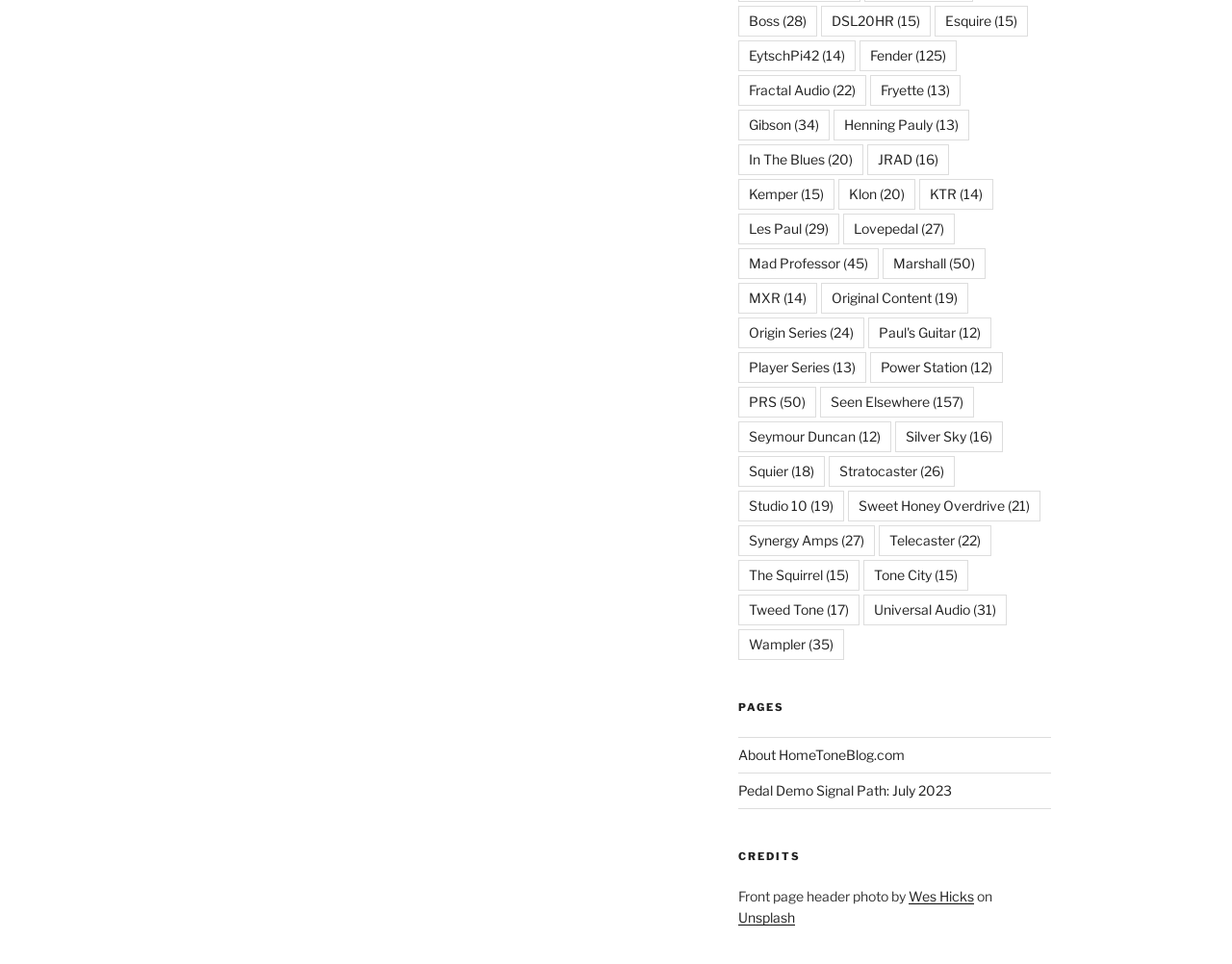Identify the bounding box coordinates of the section that should be clicked to achieve the task described: "View the 'Fender' items".

[0.697, 0.042, 0.776, 0.074]